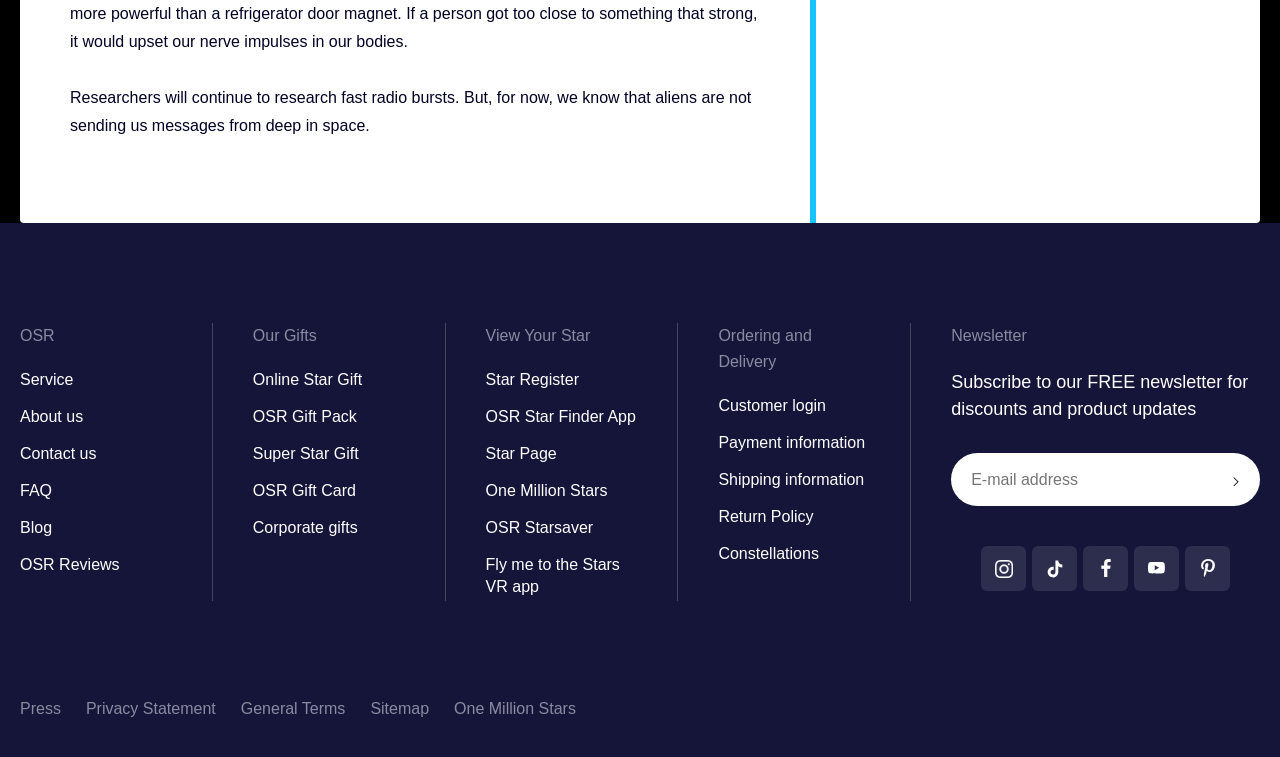Please identify the bounding box coordinates of the element I need to click to follow this instruction: "Order a gift".

[0.197, 0.49, 0.283, 0.513]